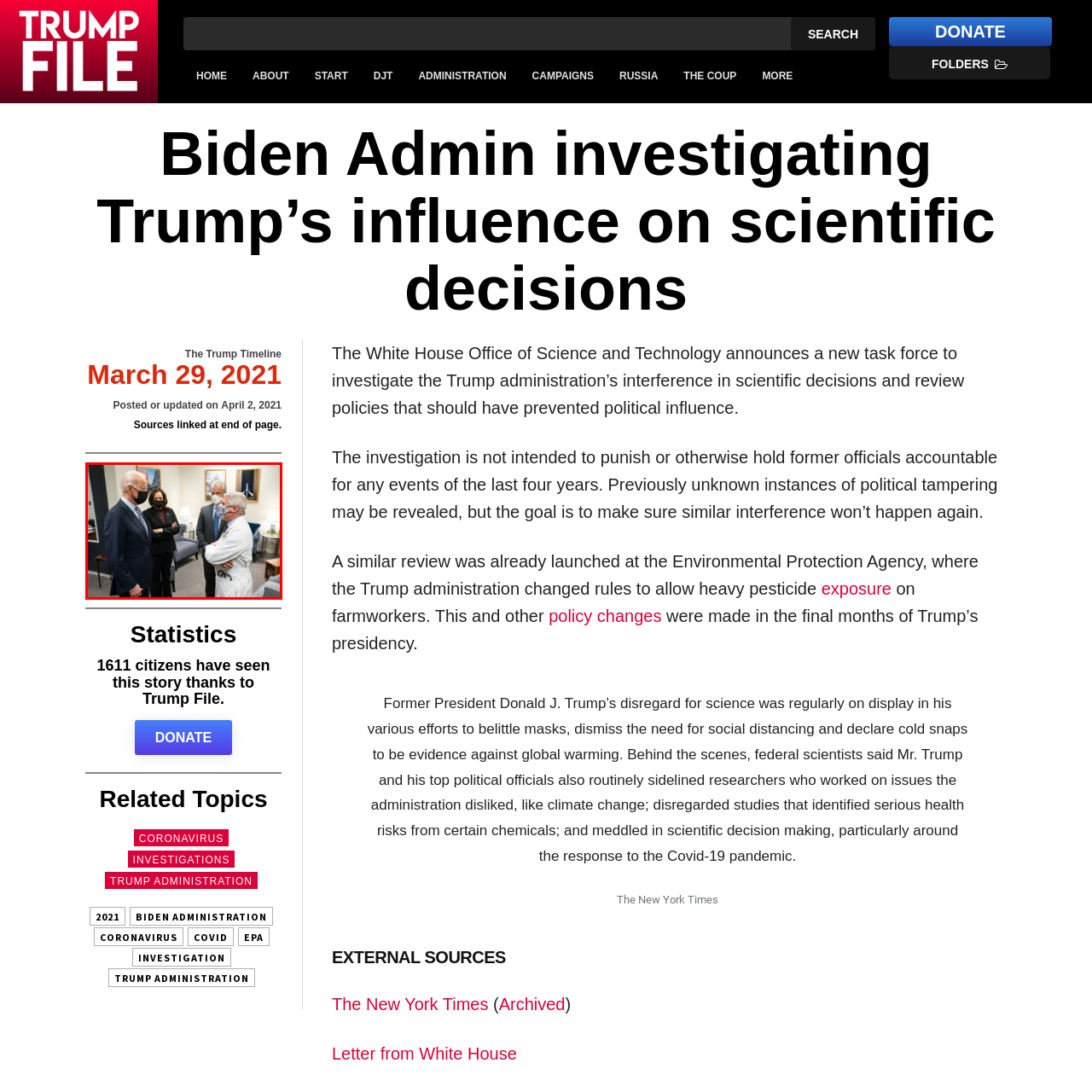Who is standing behind President Joe Biden?
View the portion of the image encircled by the red bounding box and give a one-word or short phrase answer.

Vice President Kamala Harris